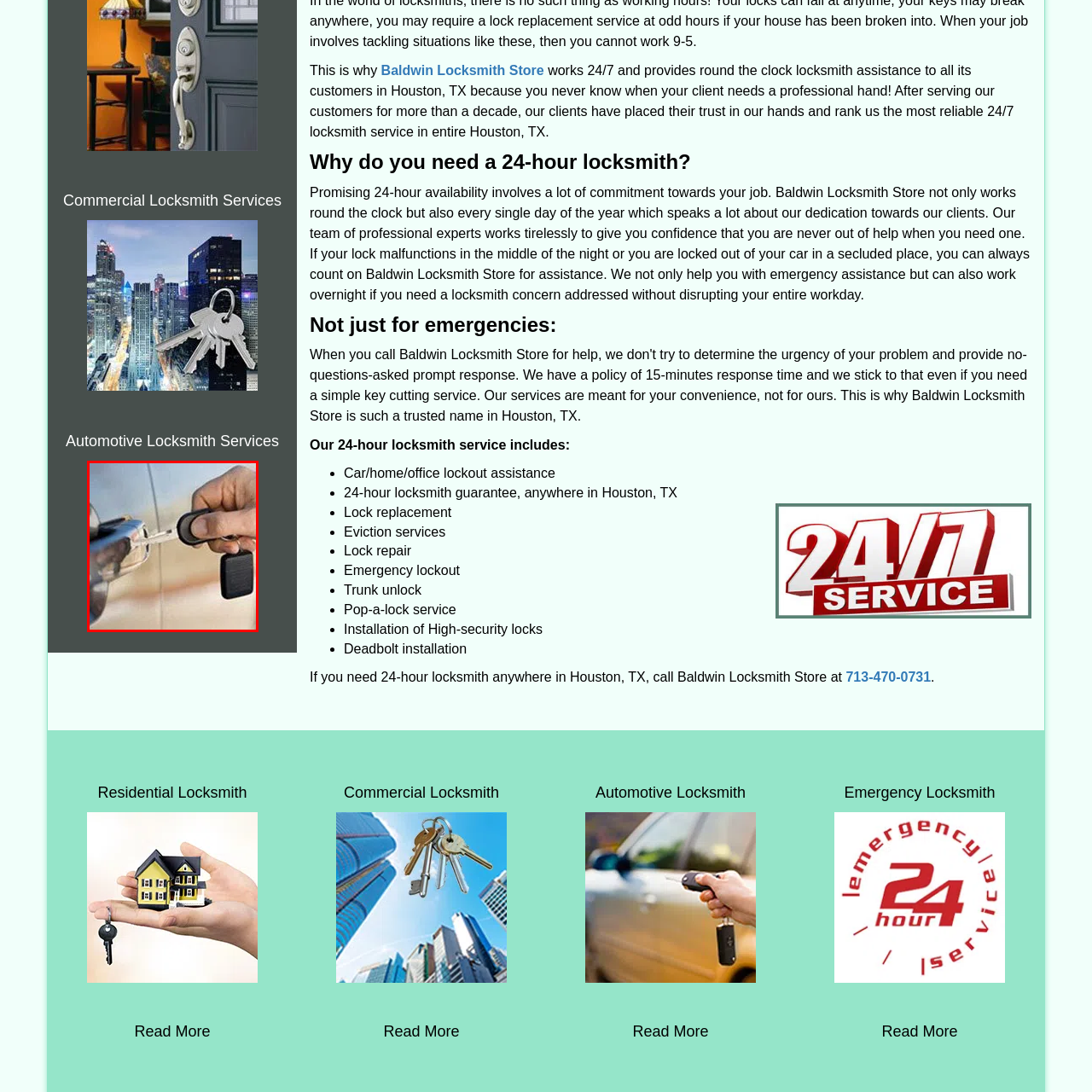What is the primary focus of the image?
Check the image enclosed by the red bounding box and give your answer in one word or a short phrase.

The lock and key